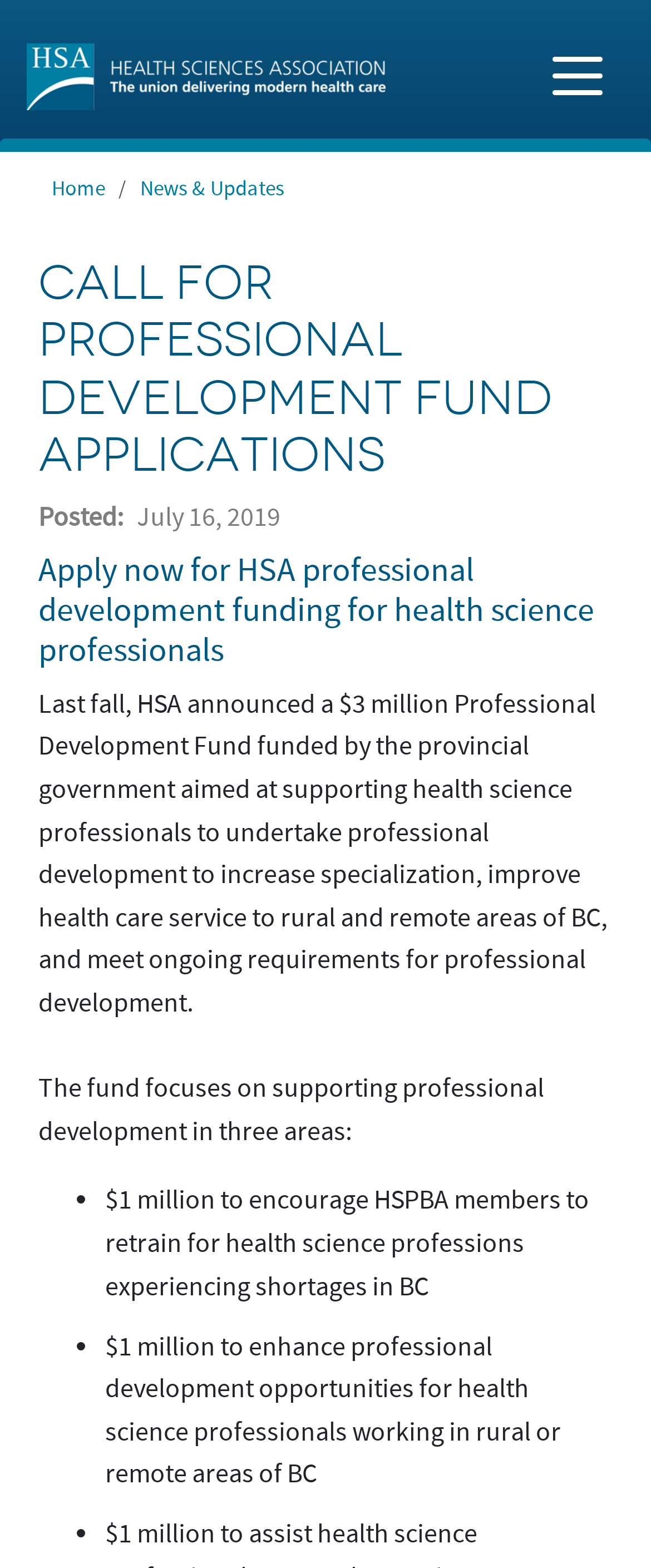What is the purpose of the Professional Development Fund?
Please answer the question as detailed as possible based on the image.

The purpose of the Professional Development Fund is to support health science professionals to undertake professional development to increase specialization, improve health care service to rural and remote areas of BC, and meet ongoing requirements for professional development.